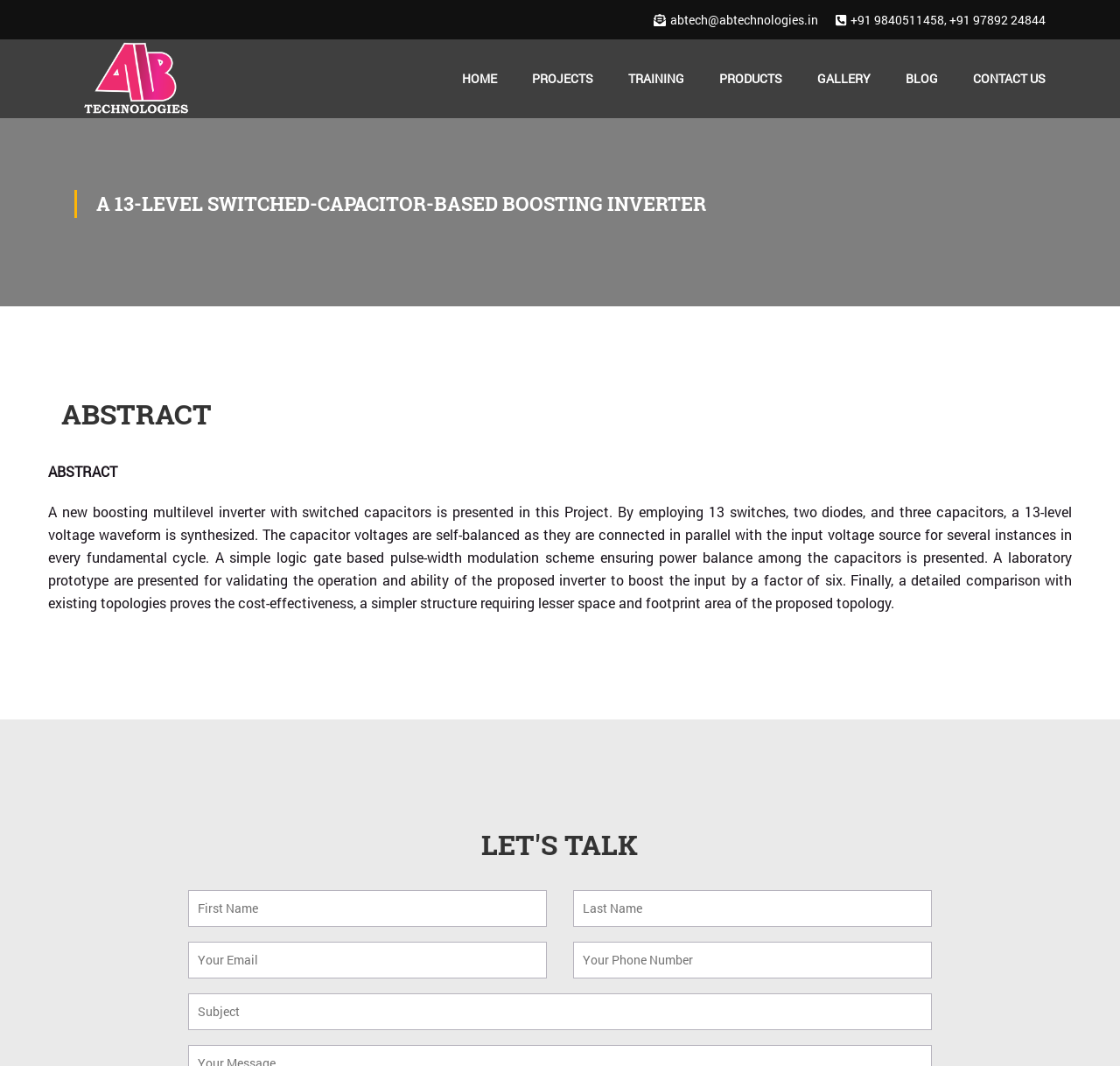Locate the bounding box of the UI element described in the following text: "name="your-phone" placeholder="Your Phone Number"".

[0.512, 0.884, 0.832, 0.918]